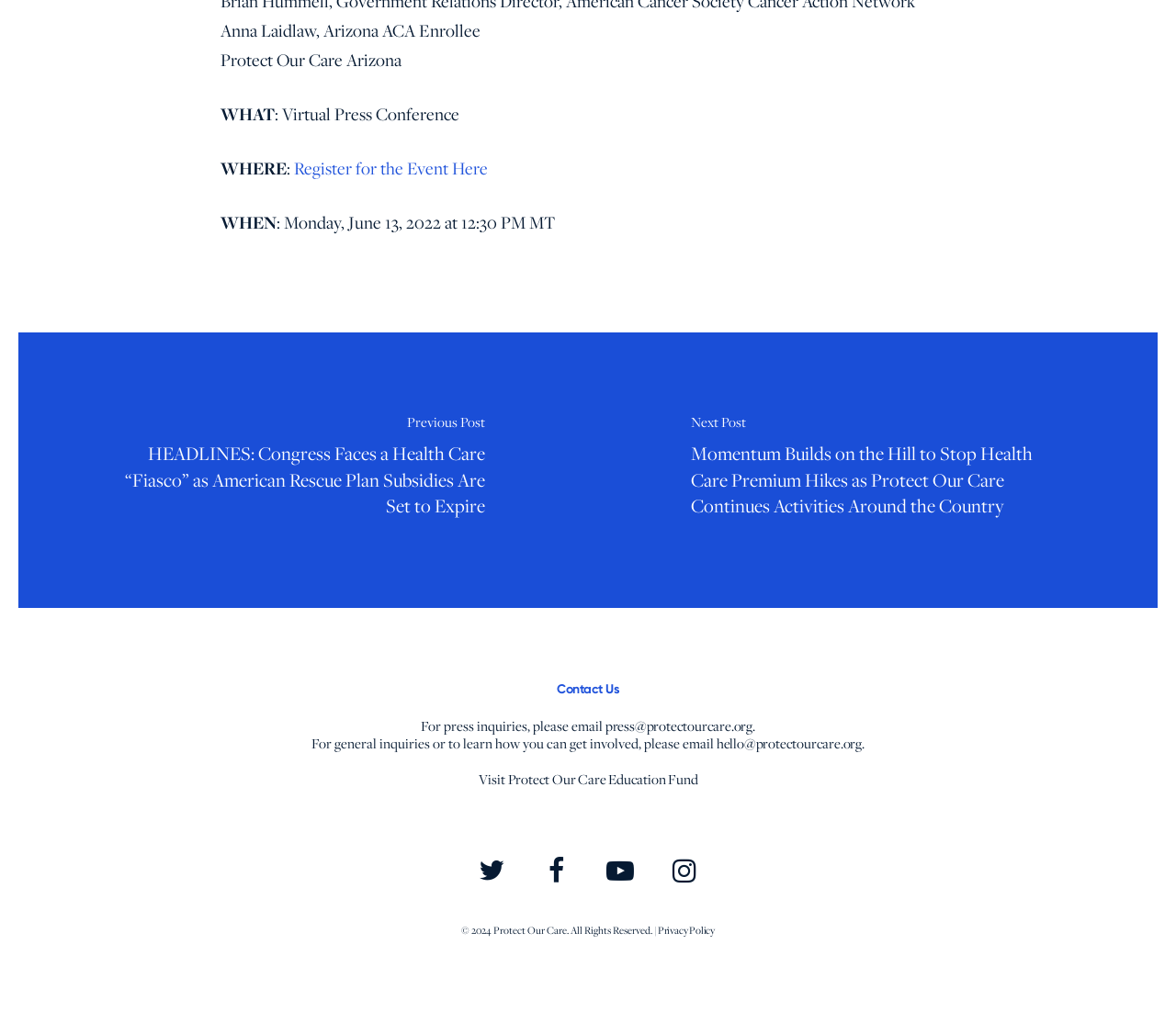Pinpoint the bounding box coordinates of the element you need to click to execute the following instruction: "Visit the Facebook page". The bounding box should be represented by four float numbers between 0 and 1, in the format [left, top, right, bottom].

None